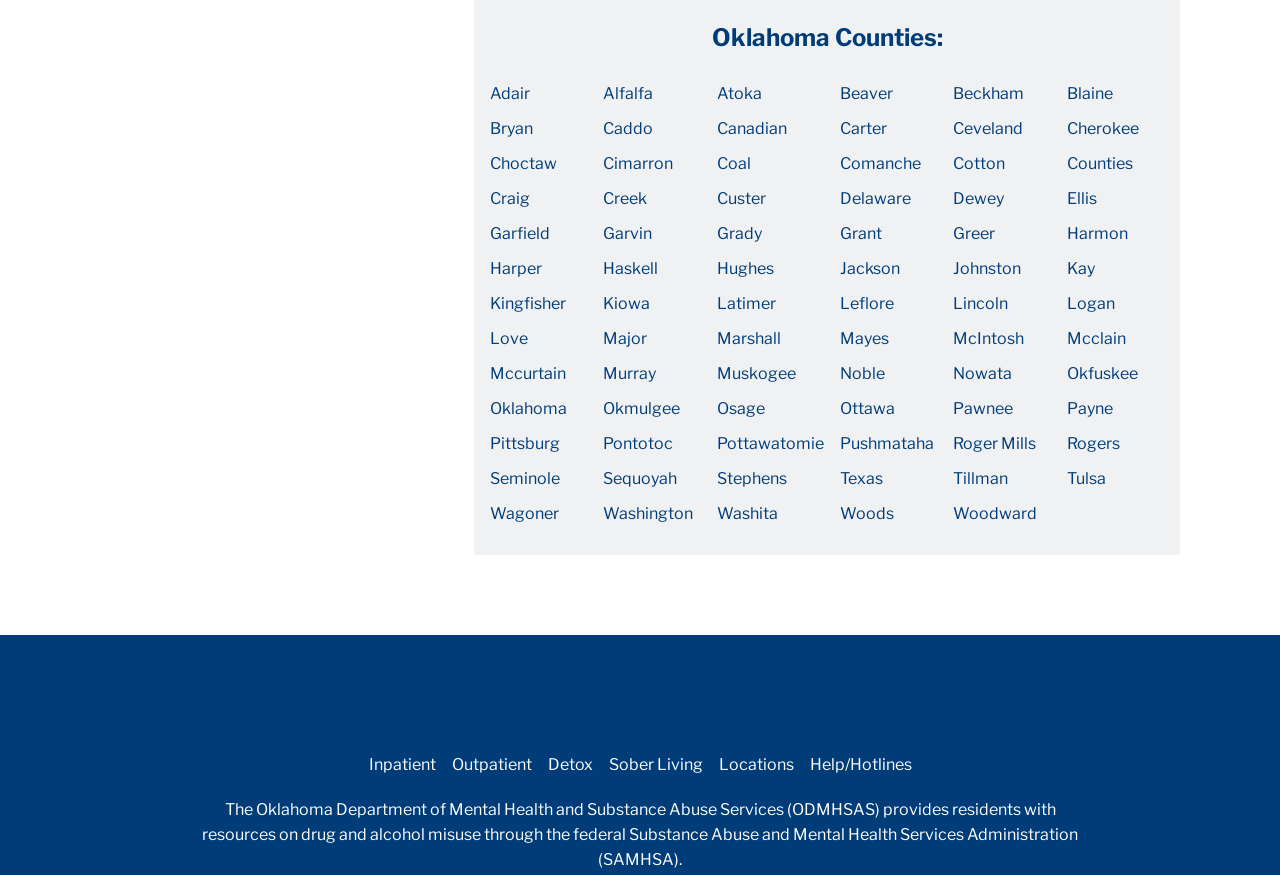Answer the question below with a single word or a brief phrase: 
How many rows of counties are there?

7